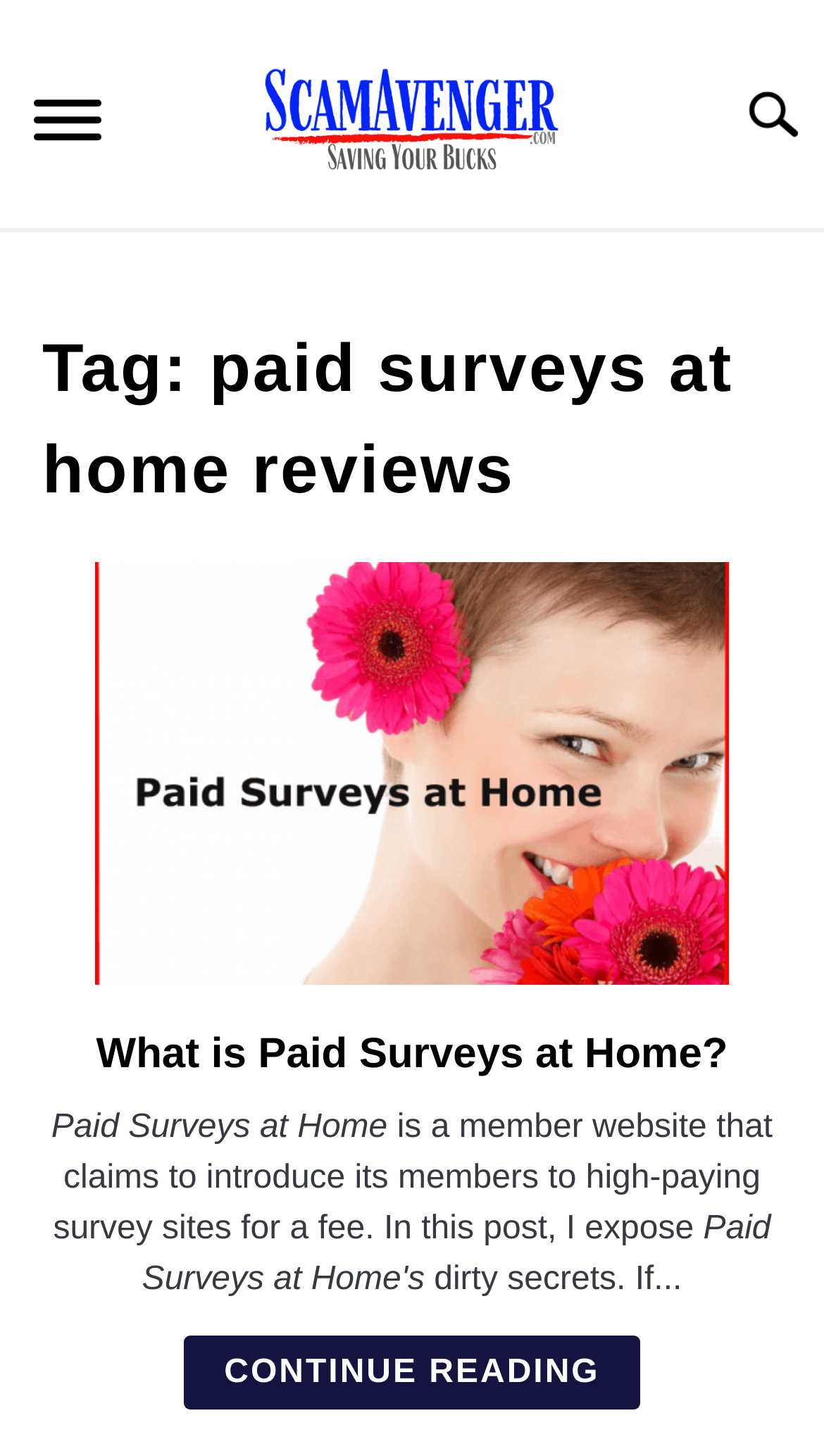Is the article a review of Paid Surveys at Home?
Give a one-word or short phrase answer based on the image.

Yes